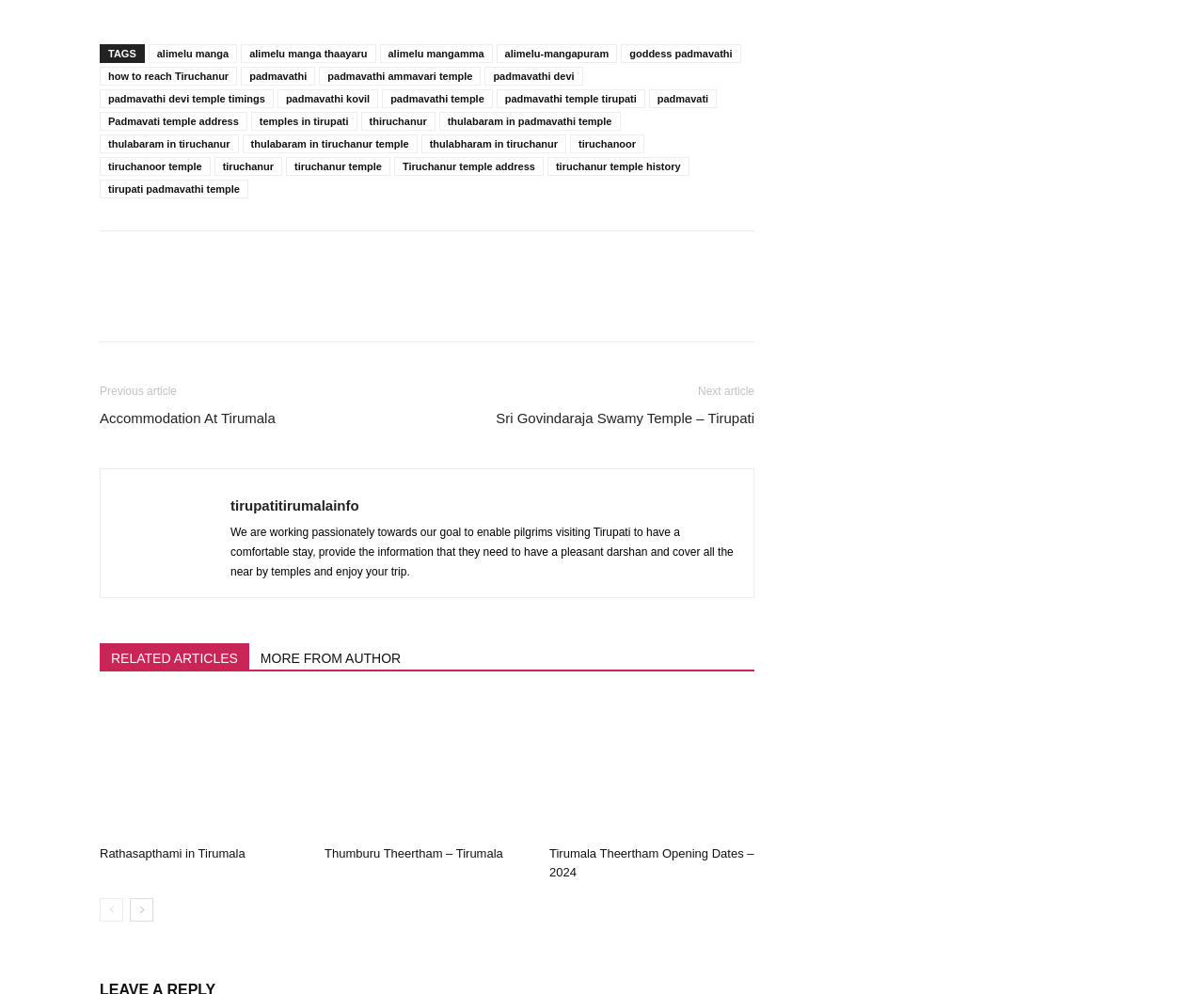Identify the bounding box coordinates of the region that should be clicked to execute the following instruction: "Check the information about Thumburu Theertham".

[0.27, 0.701, 0.44, 0.843]